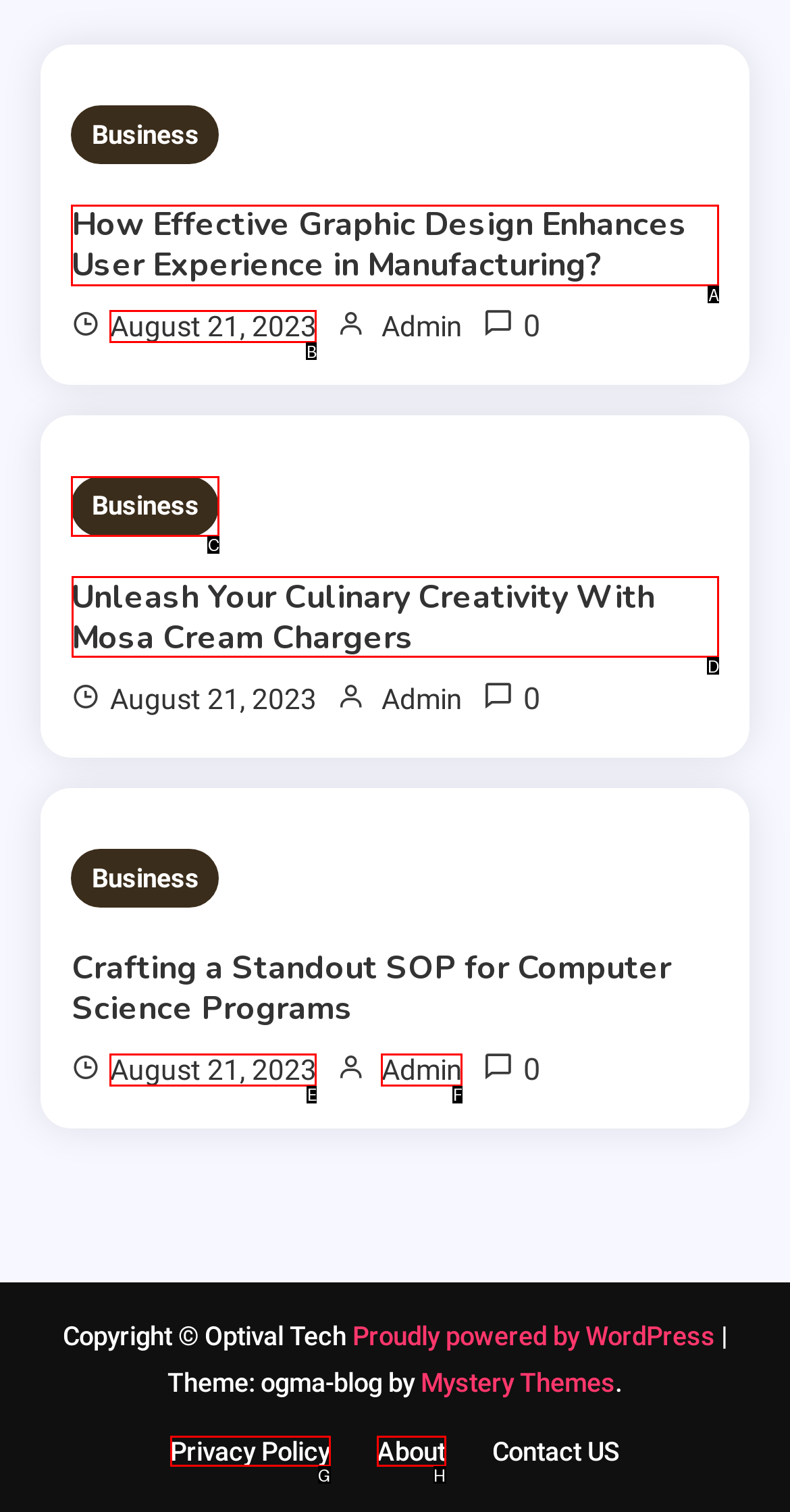Specify which UI element should be clicked to accomplish the task: Check the article about culinary creativity. Answer with the letter of the correct choice.

D